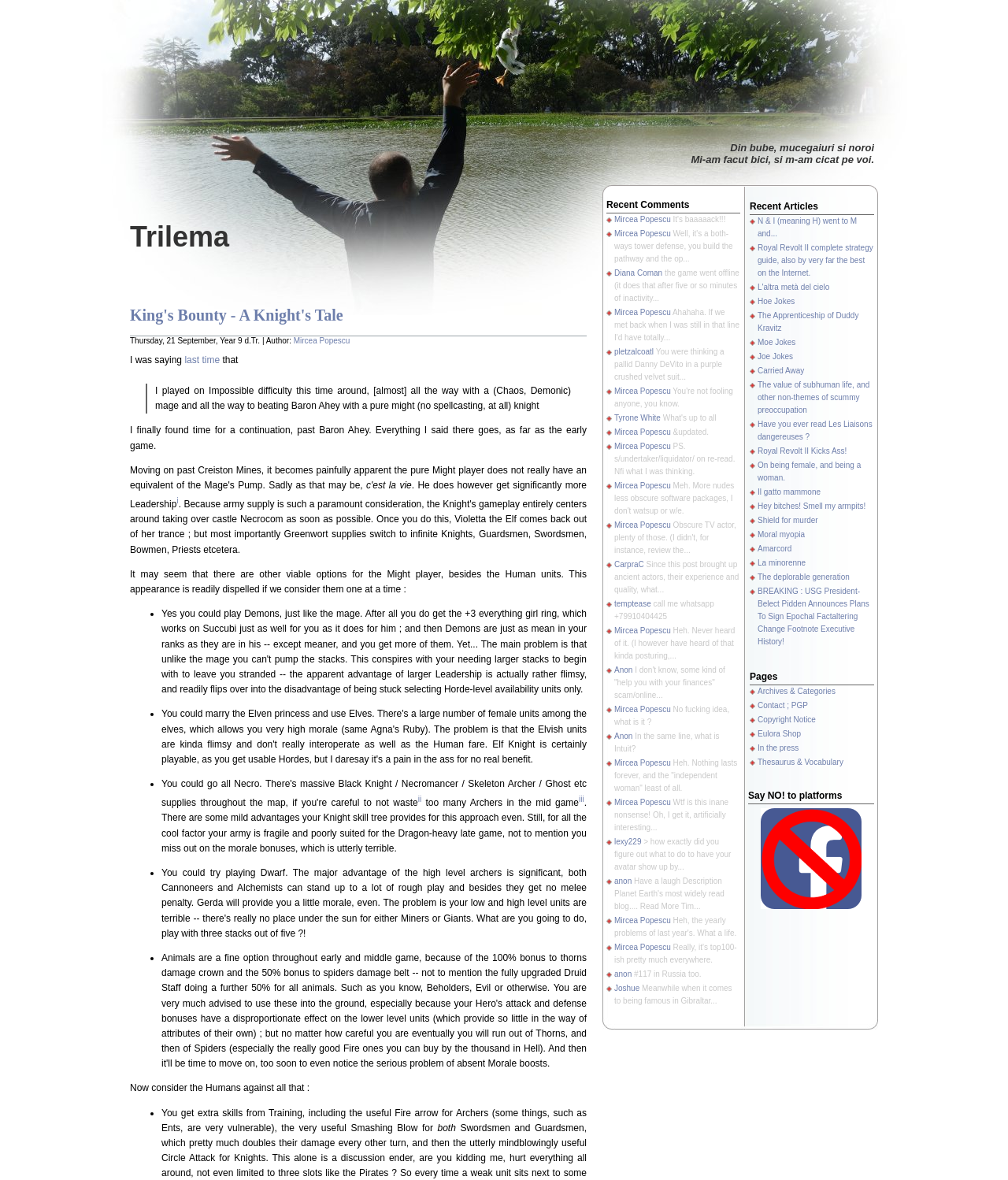Predict the bounding box coordinates of the UI element that matches this description: "pletzalcoatl". The coordinates should be in the format [left, top, right, bottom] with each value between 0 and 1.

[0.609, 0.294, 0.648, 0.302]